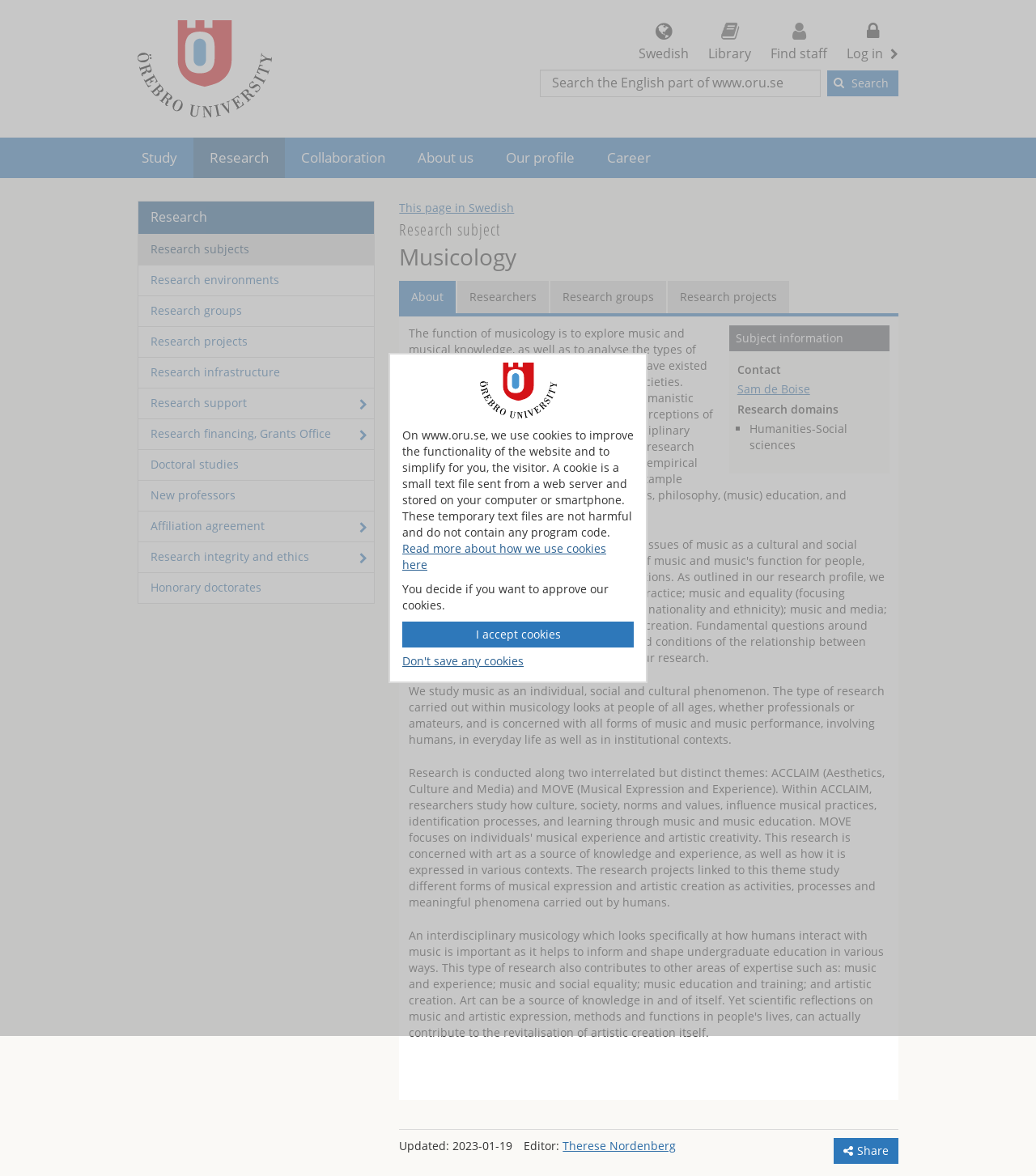Detail the various sections and features present on the webpage.

This webpage is about Musicology at Örebro University. At the top, there is a logotype image and a function menu with links to Swedish, Library, Find staff, and Log in. Below the menu, there is a search bar with a search button and a link to read more about cookies. The website uses cookies to improve functionality and simplify the user experience.

The main navigation menu is located on the left side of the page, with links to Study, Research, Collaboration, About us, Our profile, and Career. Below the main navigation, there is a sub-menu with links to Research subjects, Research environments, Research groups, Research projects, Research infrastructure, Research support, Research financing, Doctoral studies, New professors, Affiliation agreement, Research integrity and ethics, and Honorary doctorates.

The main content of the page is divided into sections. The first section has a heading "Musicology" and a brief description of the research subject. Below this section, there are four tabs: About, Researchers, Research groups, and Research projects. The About tab is selected by default and displays information about the research subject, including a description of the type of research carried out within musicology.

The page also has a section with contact information, including a link to a person named Sam de Boise. Additionally, there is a section with research domains, which lists "Humanities-Social sciences" as one of the domains. At the bottom of the page, there is information about the page's update date and editor, as well as a share button.